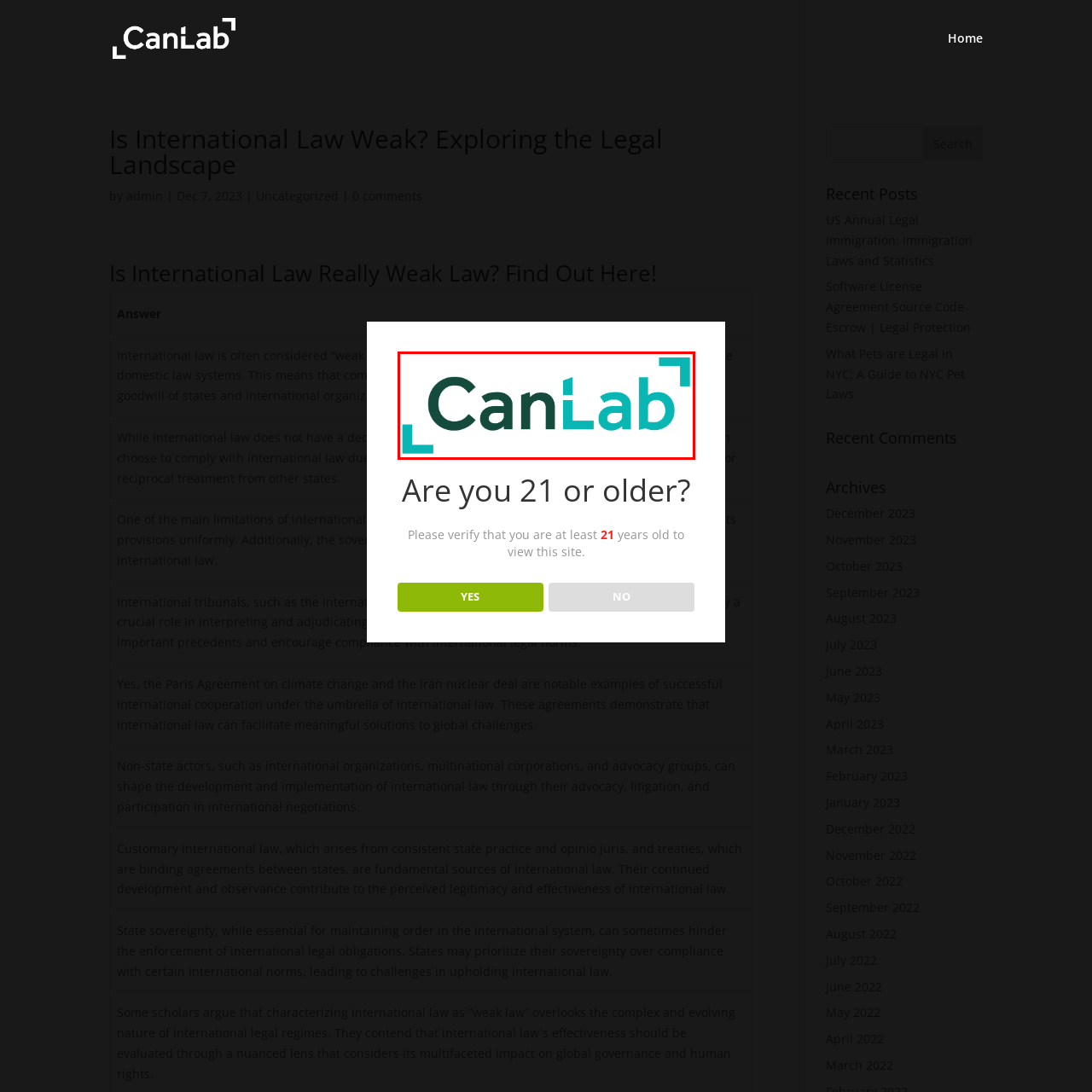Concentrate on the image area surrounded by the red border and answer the following question comprehensively: What is the minimum age required to access the site?

According to the prompt, the user must be at least 21 years old to view the site, indicating that the site may contain content that is not suitable for minors.